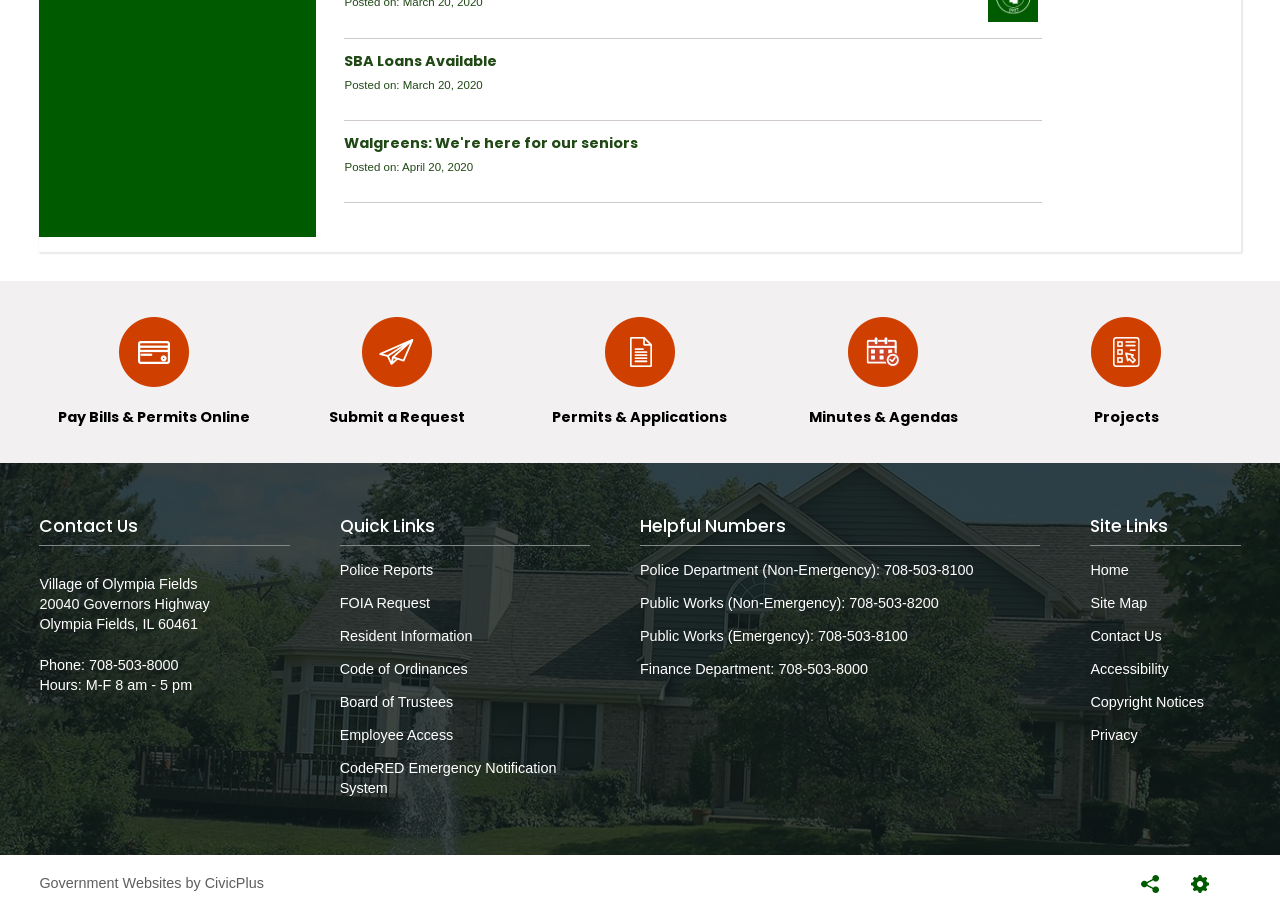Specify the bounding box coordinates of the area to click in order to execute this command: 'Share the page'. The coordinates should consist of four float numbers ranging from 0 to 1, and should be formatted as [left, top, right, bottom].

[0.891, 0.955, 0.93, 0.983]